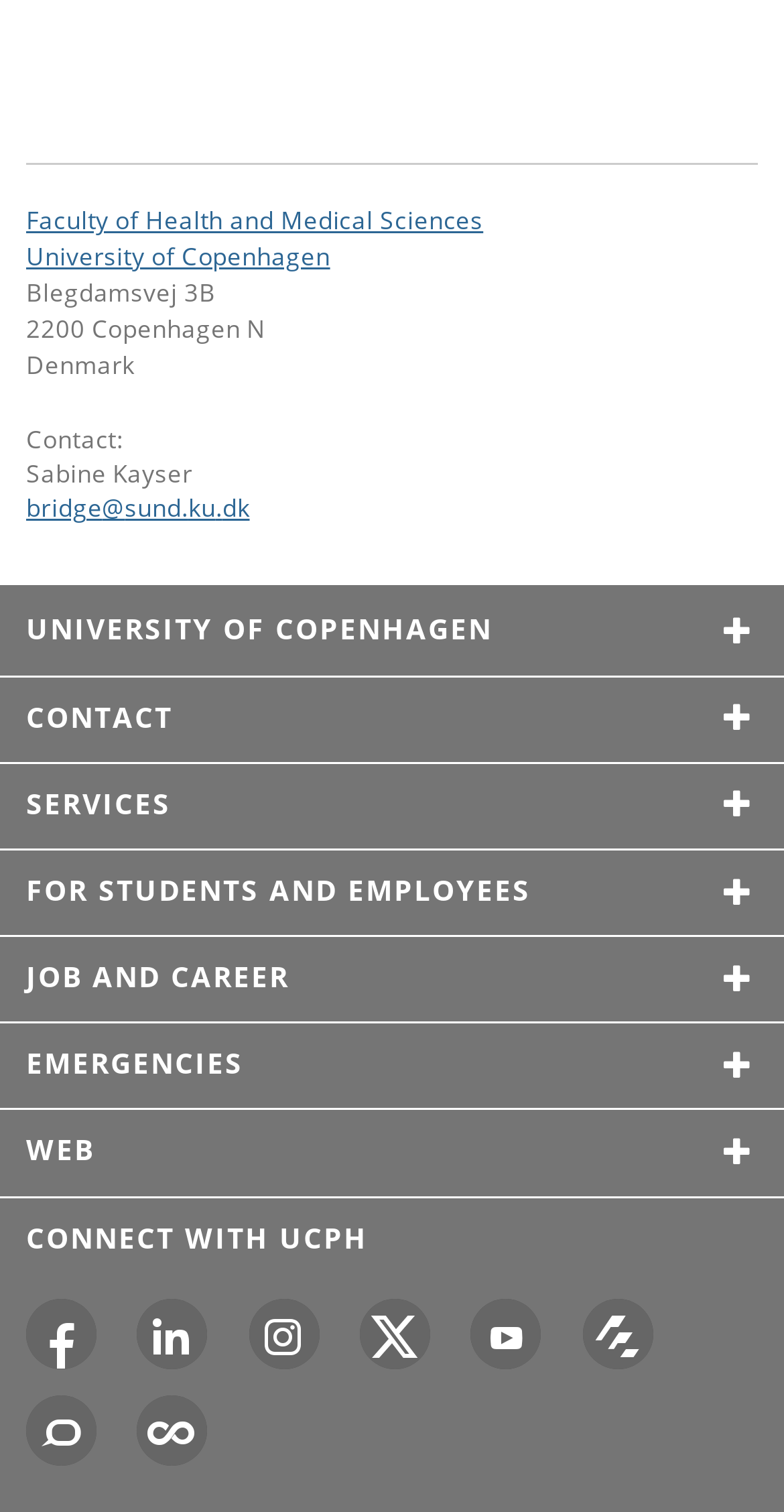Please specify the bounding box coordinates in the format (top-left x, top-left y, bottom-right x, bottom-right y), with all values as floating point numbers between 0 and 1. Identify the bounding box of the UI element described by: aria-label="UCPH on Futurity"

[0.742, 0.859, 0.832, 0.905]